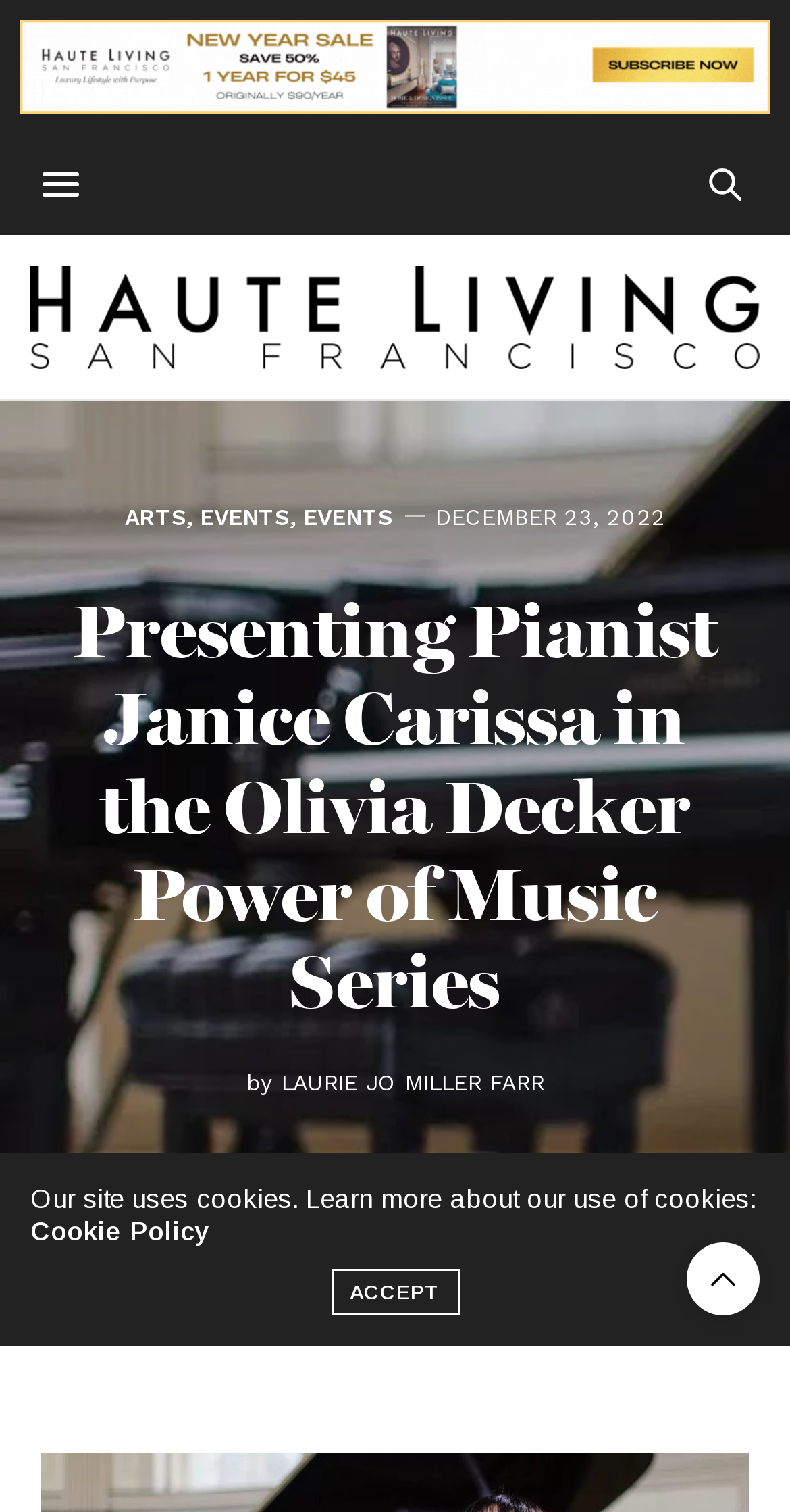Indicate the bounding box coordinates of the element that needs to be clicked to satisfy the following instruction: "Visit Haute Living San Francisco". The coordinates should be four float numbers between 0 and 1, i.e., [left, top, right, bottom].

[0.038, 0.175, 0.962, 0.244]